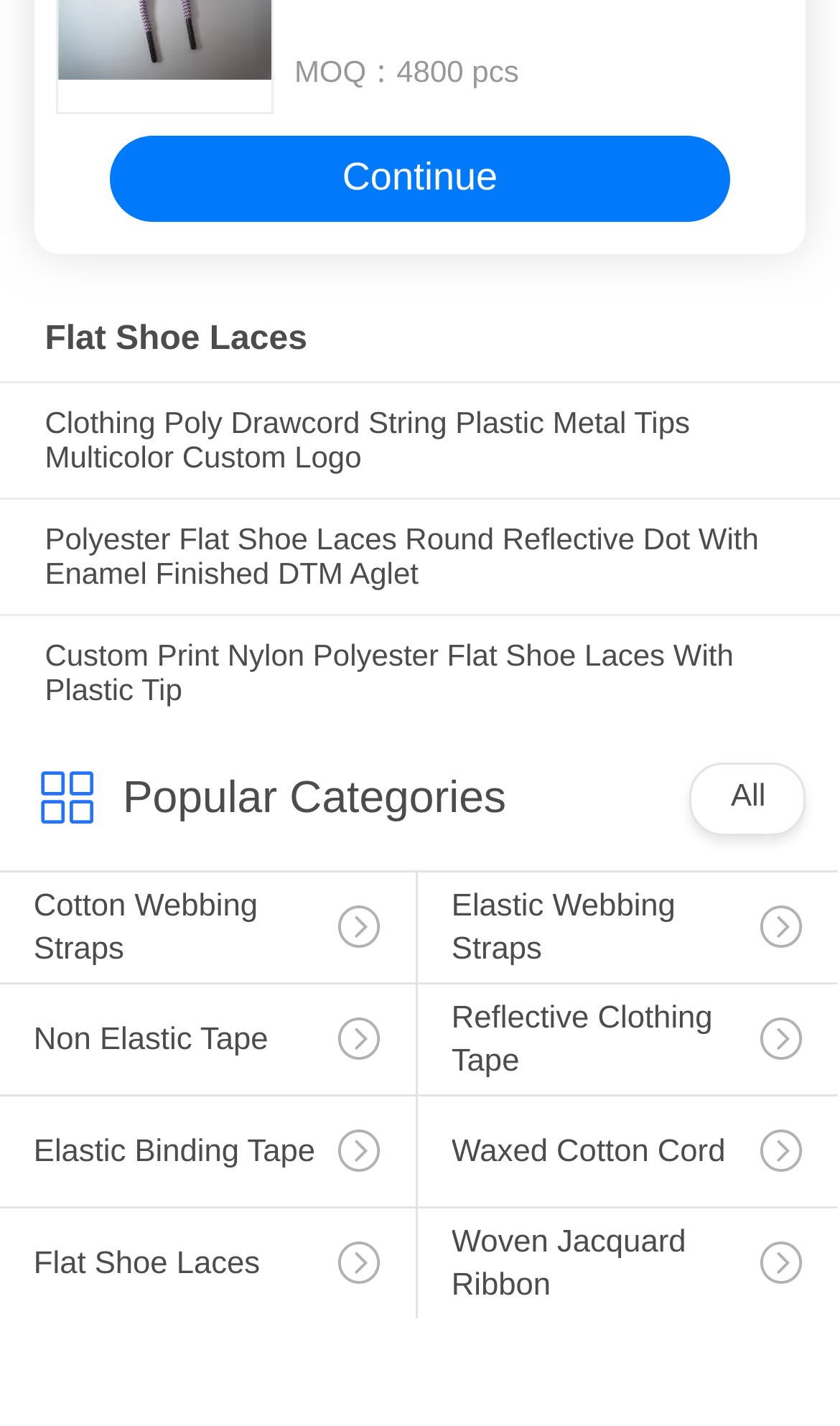What is the first product listed?
Please provide a detailed answer to the question.

The first product listed on the webpage is 'Flat Shoe Laces', which is a link with a heading element that contains the same text.